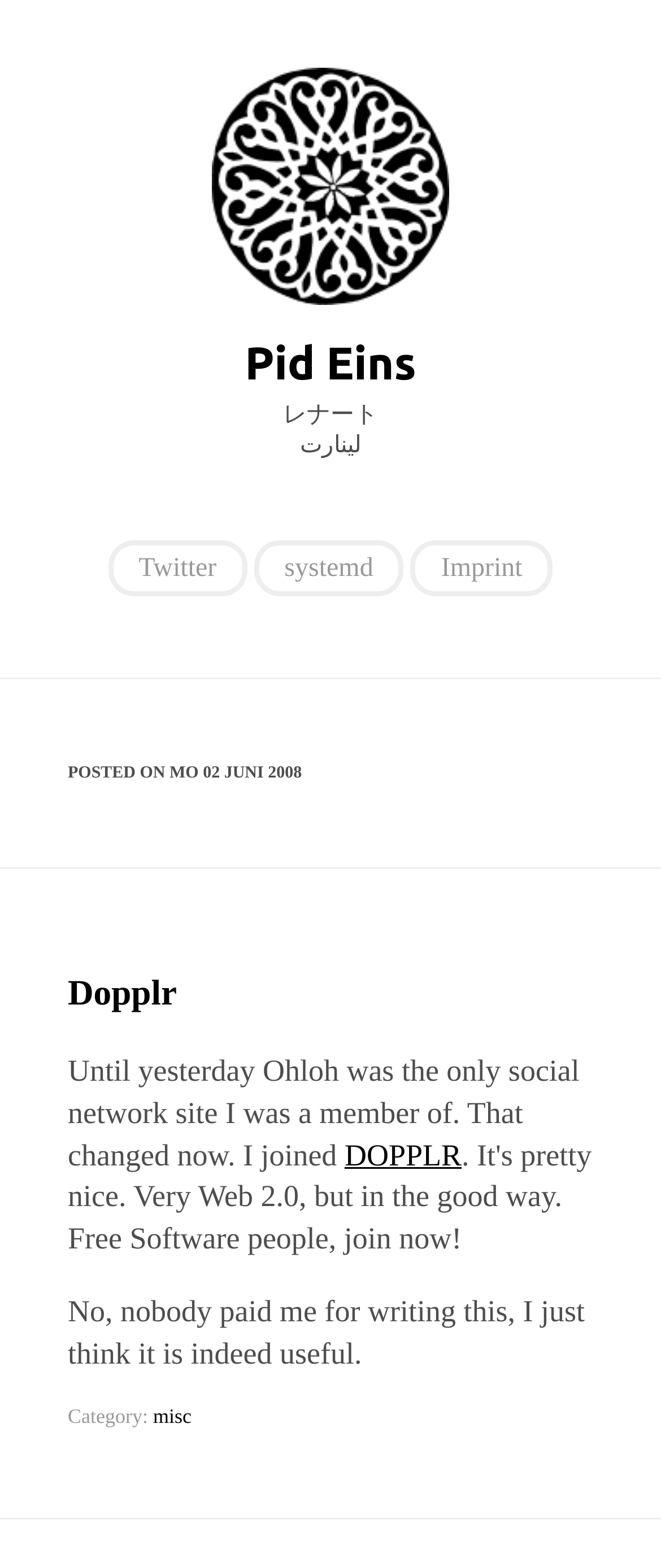Please provide a short answer using a single word or phrase for the question:
What is the name of the social network site mentioned in the post?

Dopplr